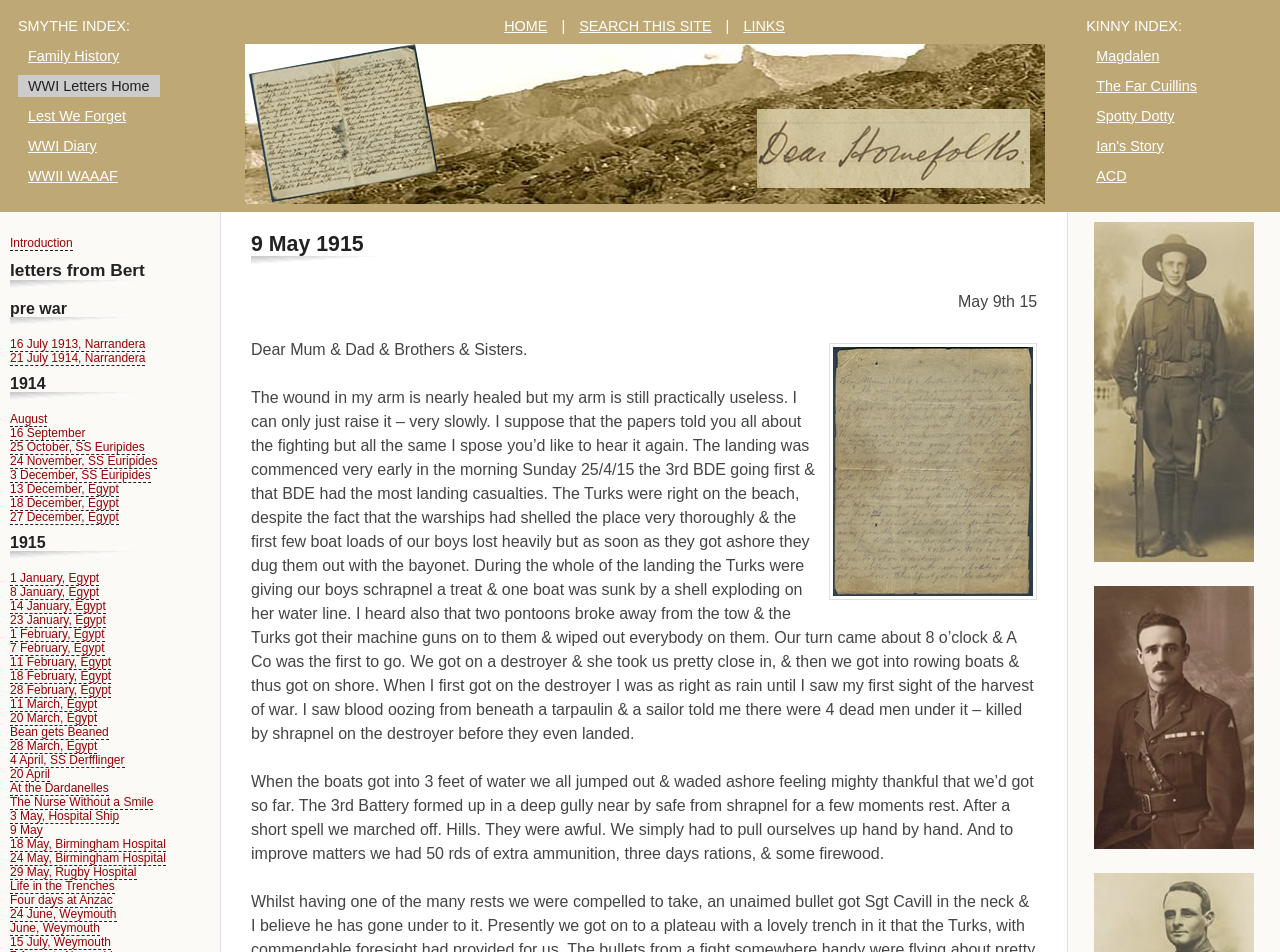How many brothers did Bert have?
Please interpret the details in the image and answer the question thoroughly.

I found the answer by looking at the meta description which mentions 'letters from Bert Smythe and his 3 brothers'.